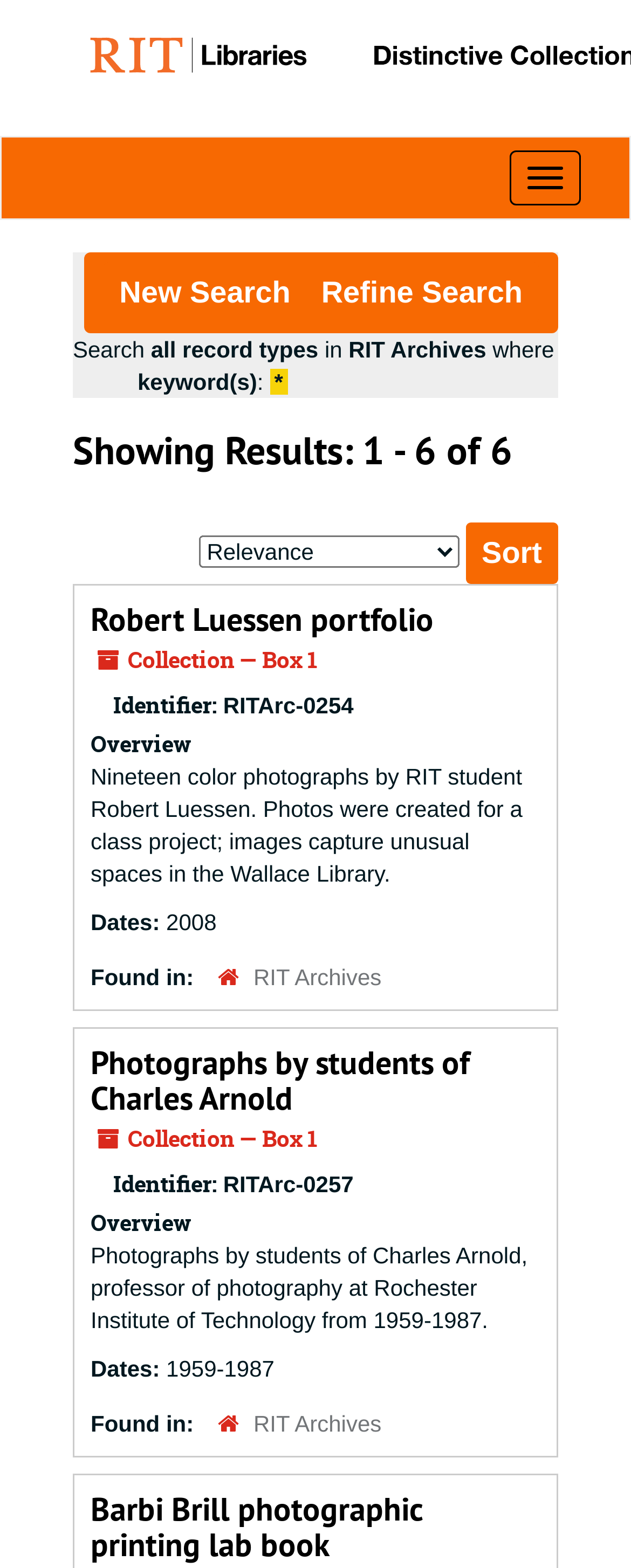Find the bounding box coordinates for the area that must be clicked to perform this action: "Toggle navigation".

[0.808, 0.096, 0.921, 0.131]